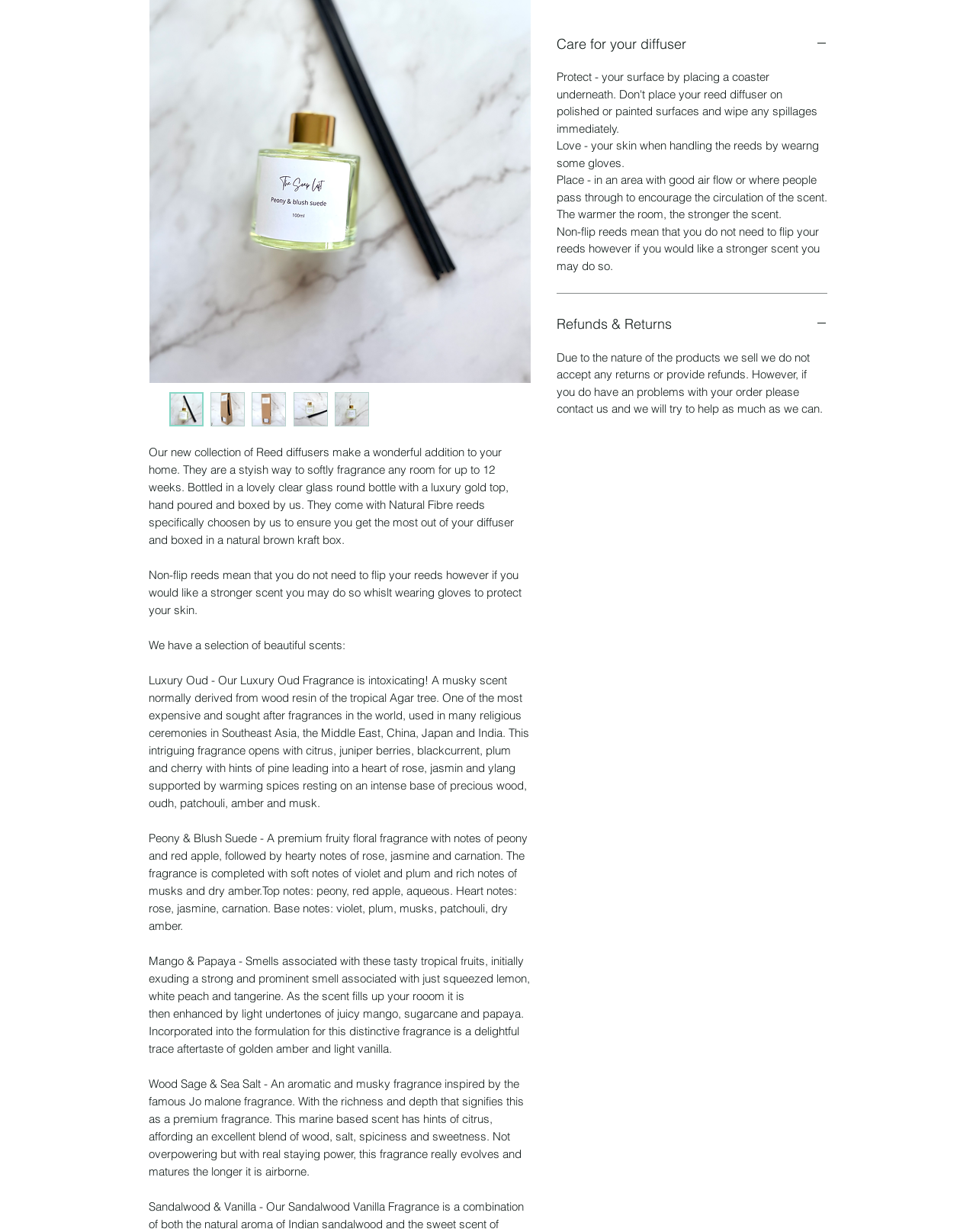Using the description: "alt="Thumbnail: Reed Diffuser Collection"", identify the bounding box of the corresponding UI element in the screenshot.

[0.258, 0.318, 0.293, 0.346]